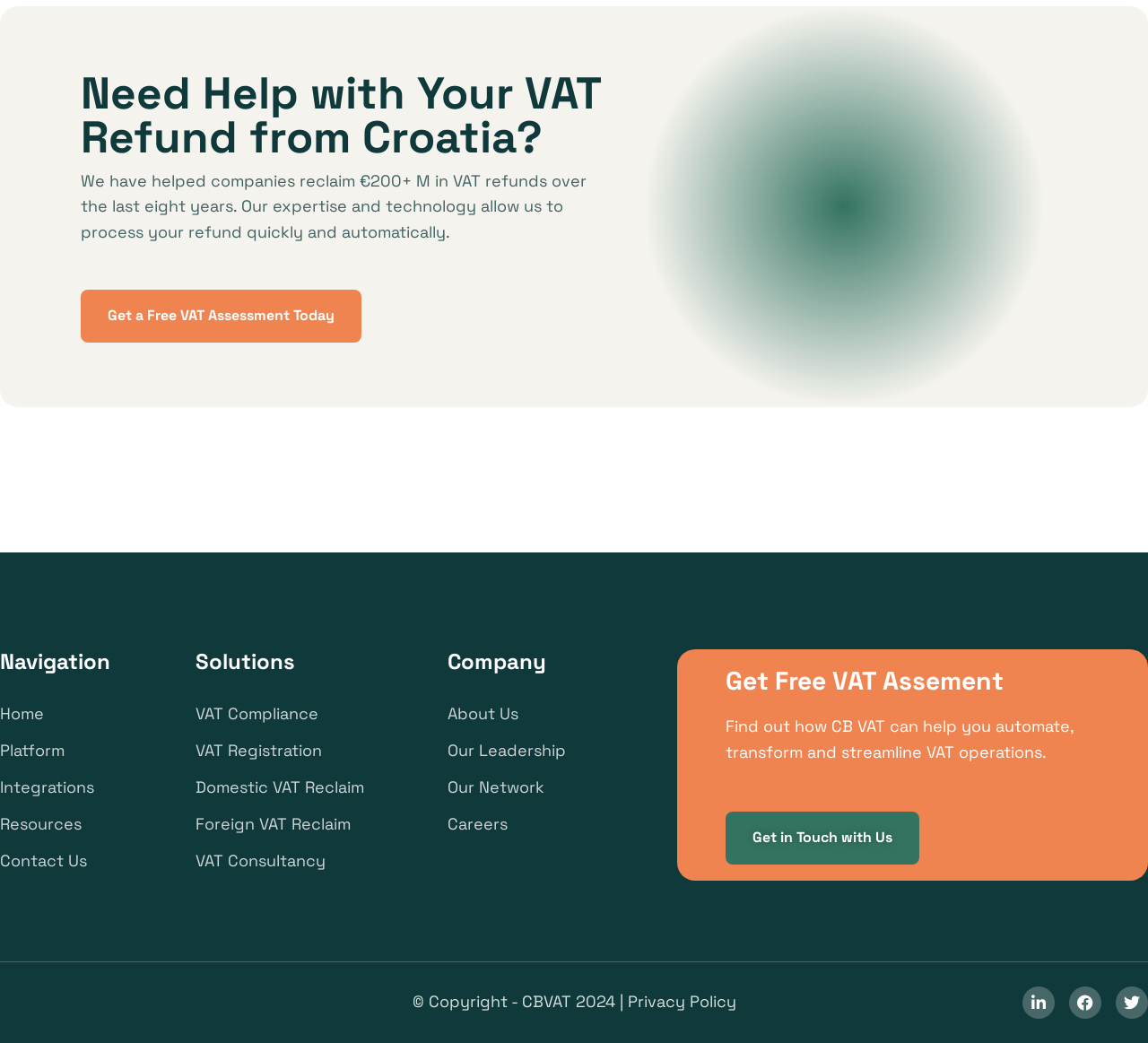Specify the bounding box coordinates of the area to click in order to follow the given instruction: "Learn more about VAT compliance."

[0.17, 0.673, 0.277, 0.698]